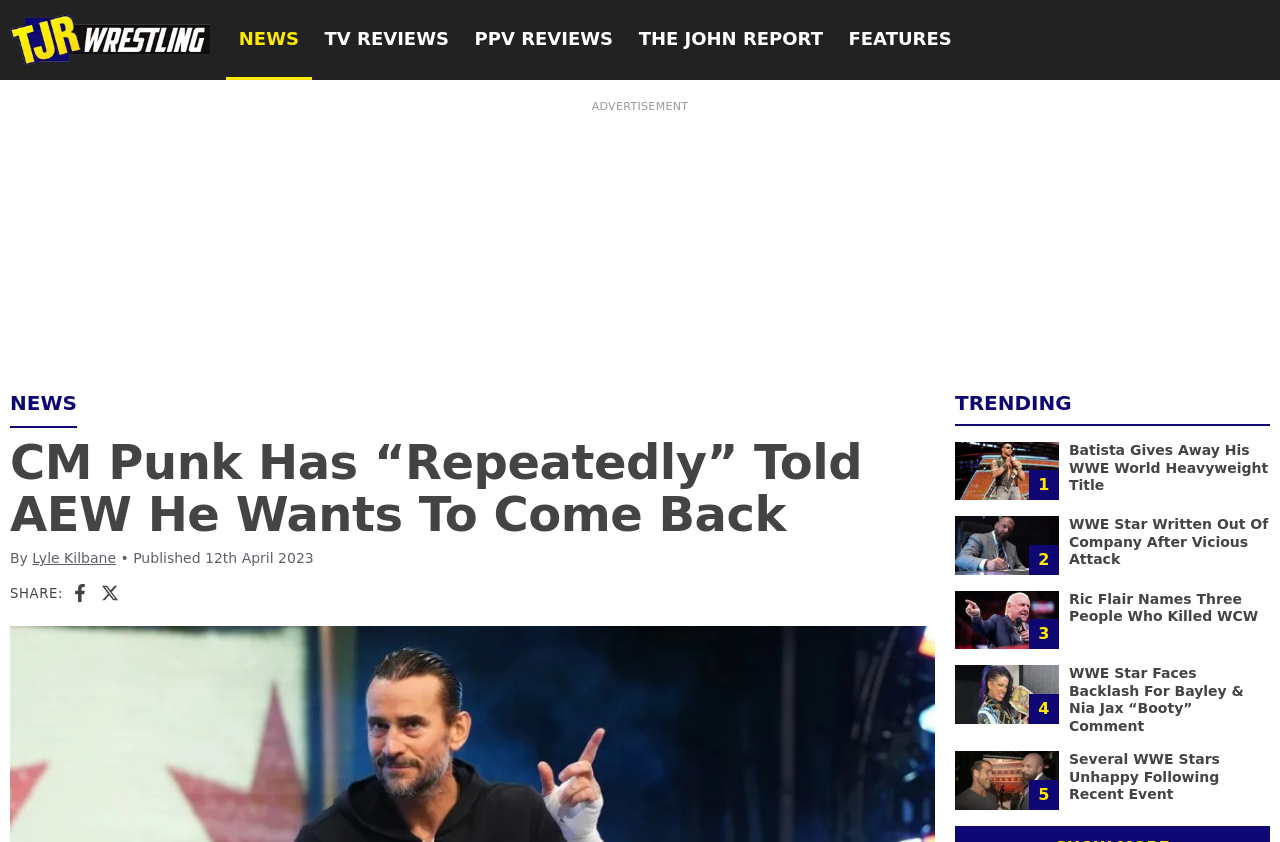Find the bounding box coordinates for the area that must be clicked to perform this action: "Share the current article on Facebook".

[0.056, 0.692, 0.07, 0.715]